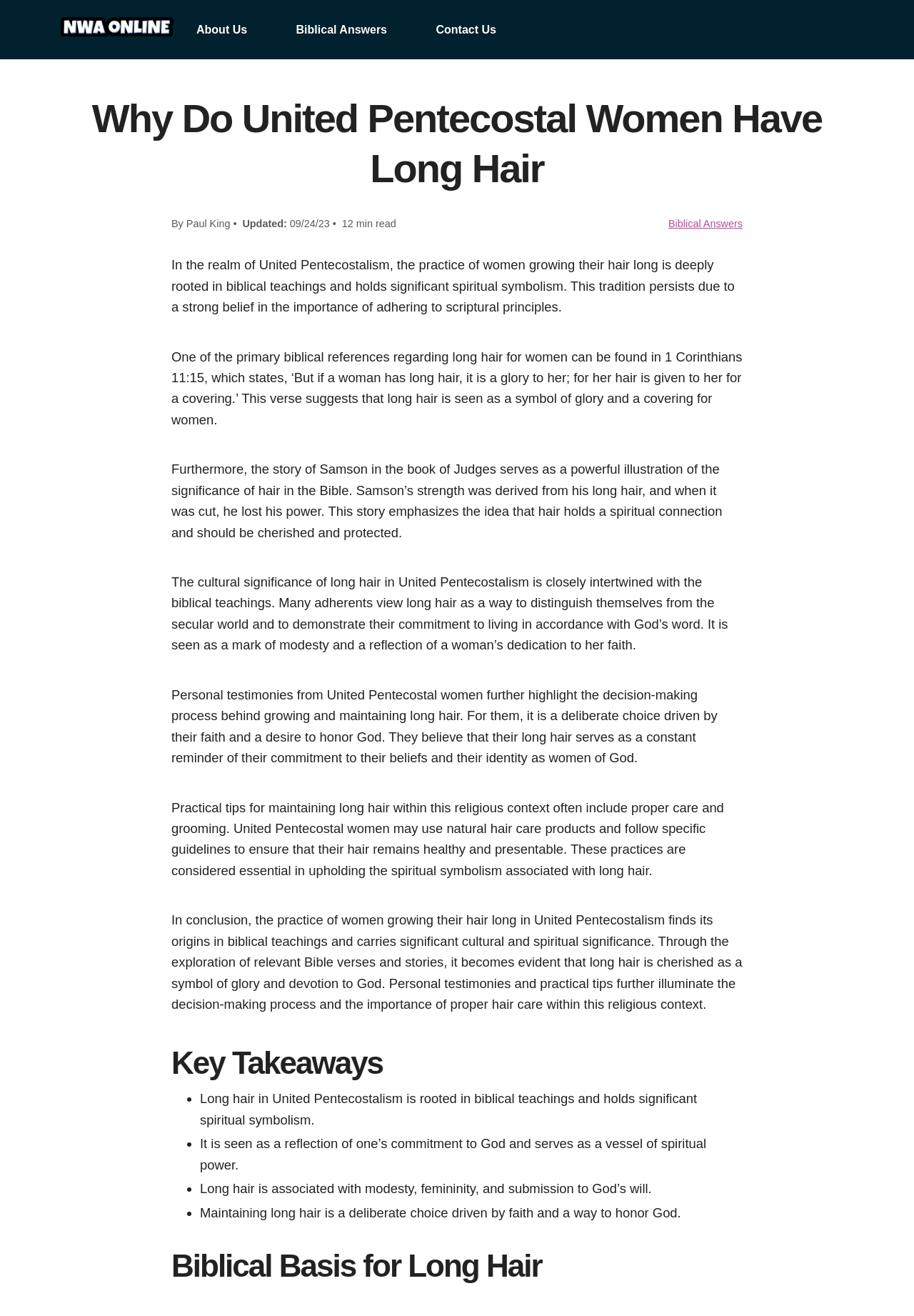Respond to the question below with a single word or phrase:
What is the purpose of maintaining long hair according to United Pentecostal women?

To honor God